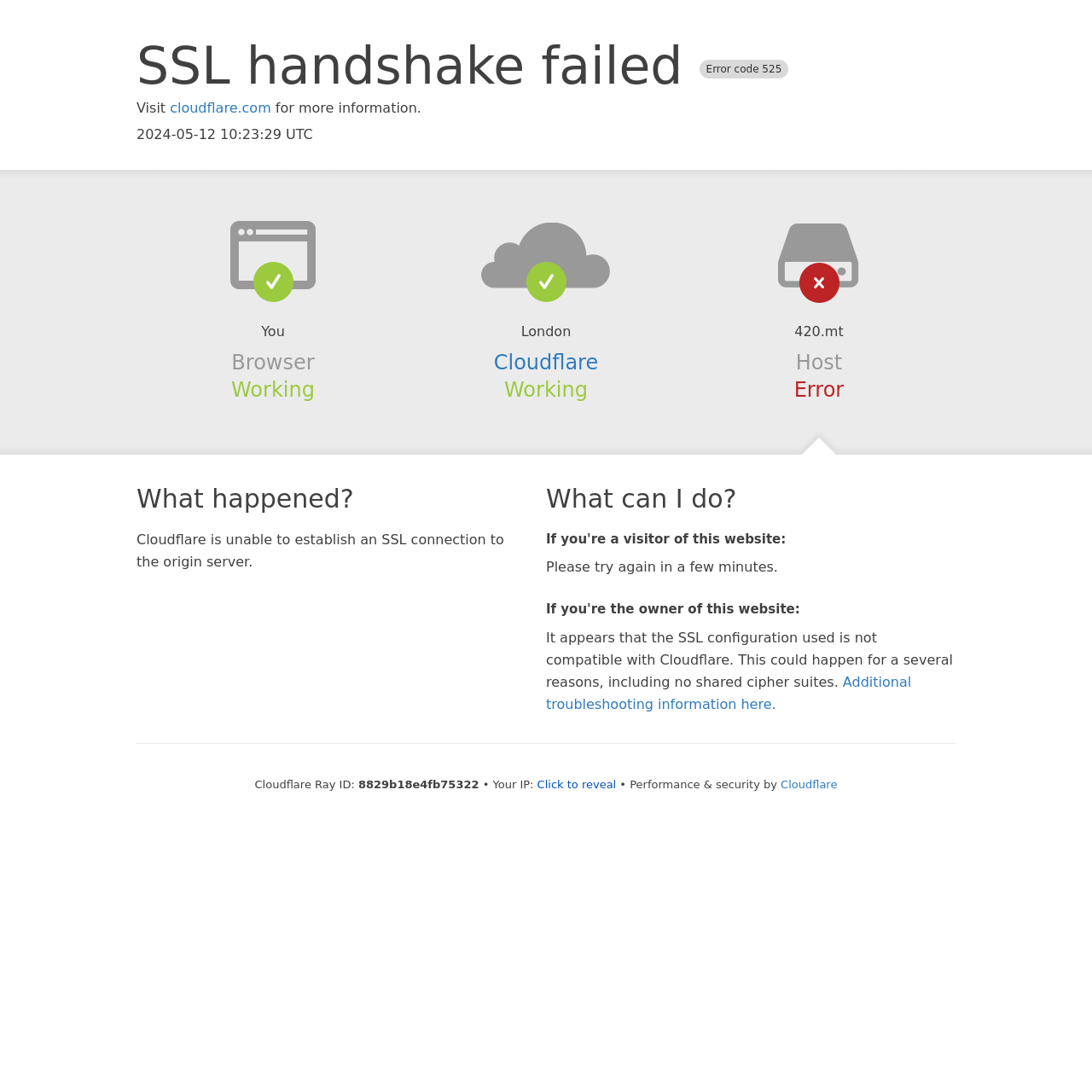What is the issue with the SSL configuration?
Using the image as a reference, answer the question in detail.

The issue with the SSL configuration is mentioned in the StaticText element 'It appears that the SSL configuration used is not compatible with Cloudflare. This could happen for a several reasons, including no shared cipher suites.' on the webpage.